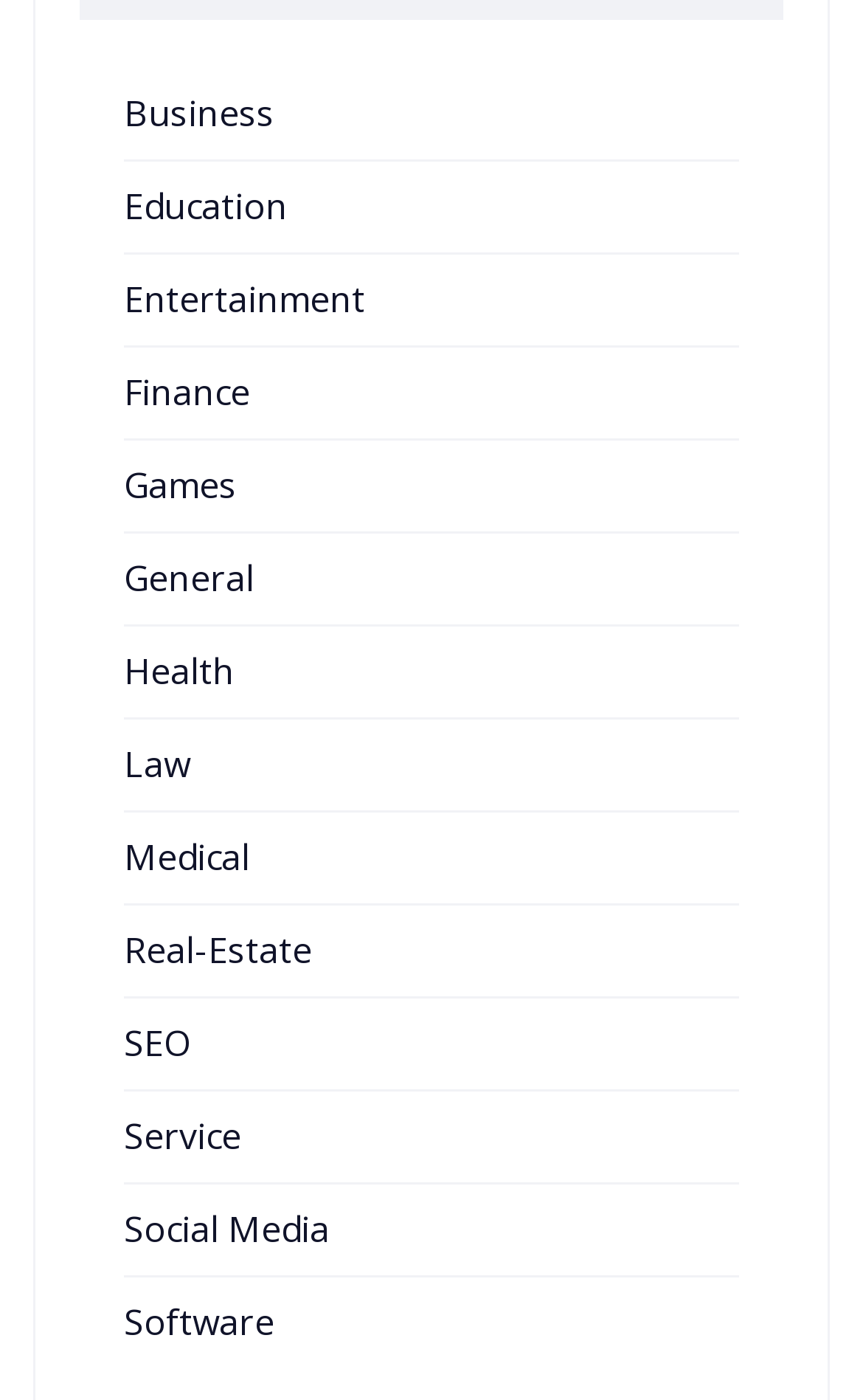Based on the provided description, "SEO", find the bounding box of the corresponding UI element in the screenshot.

[0.144, 0.728, 0.221, 0.762]